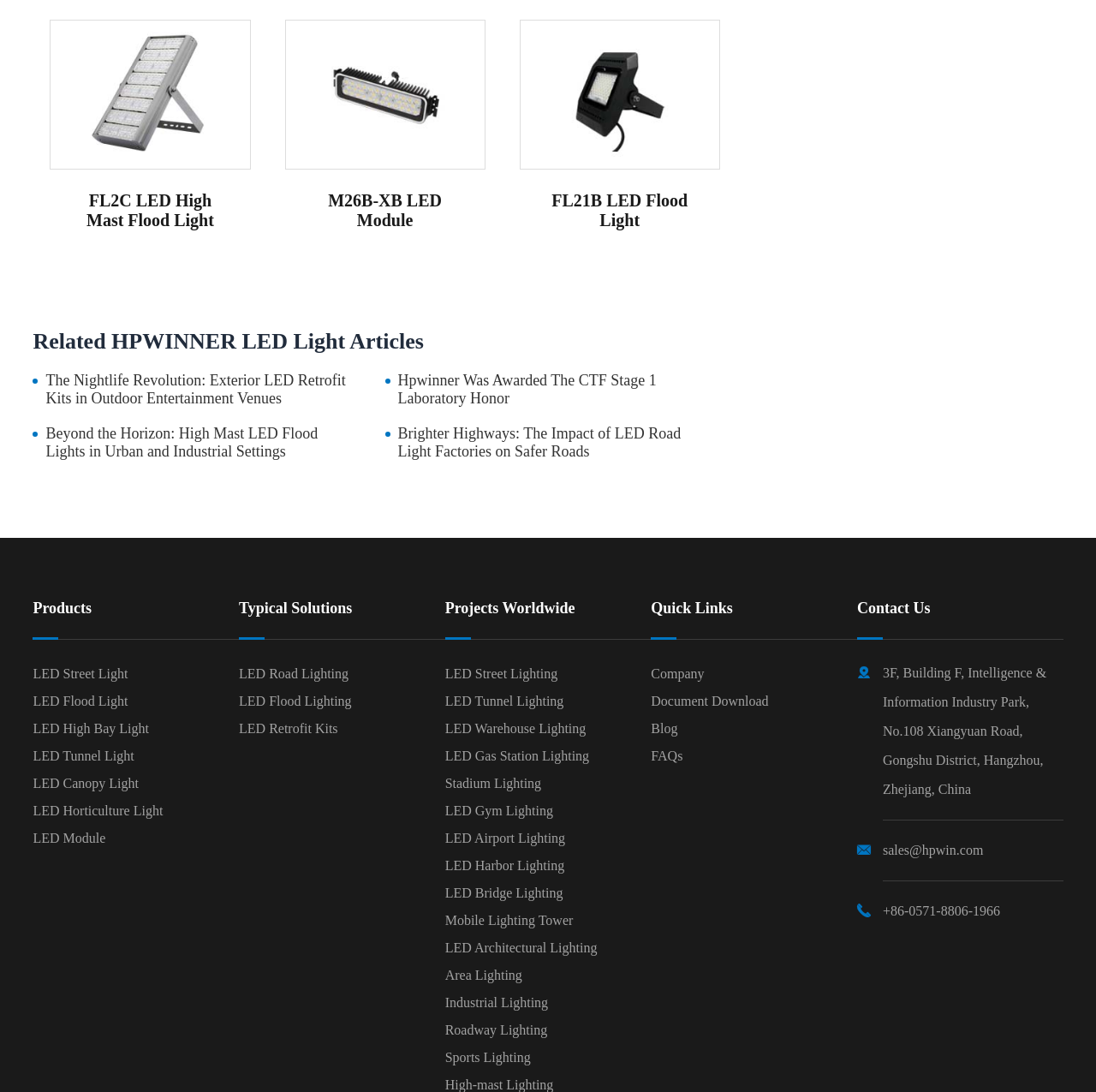Given the webpage screenshot, identify the bounding box of the UI element that matches this description: "FL21B LED Flood Light".

[0.474, 0.155, 0.657, 0.231]